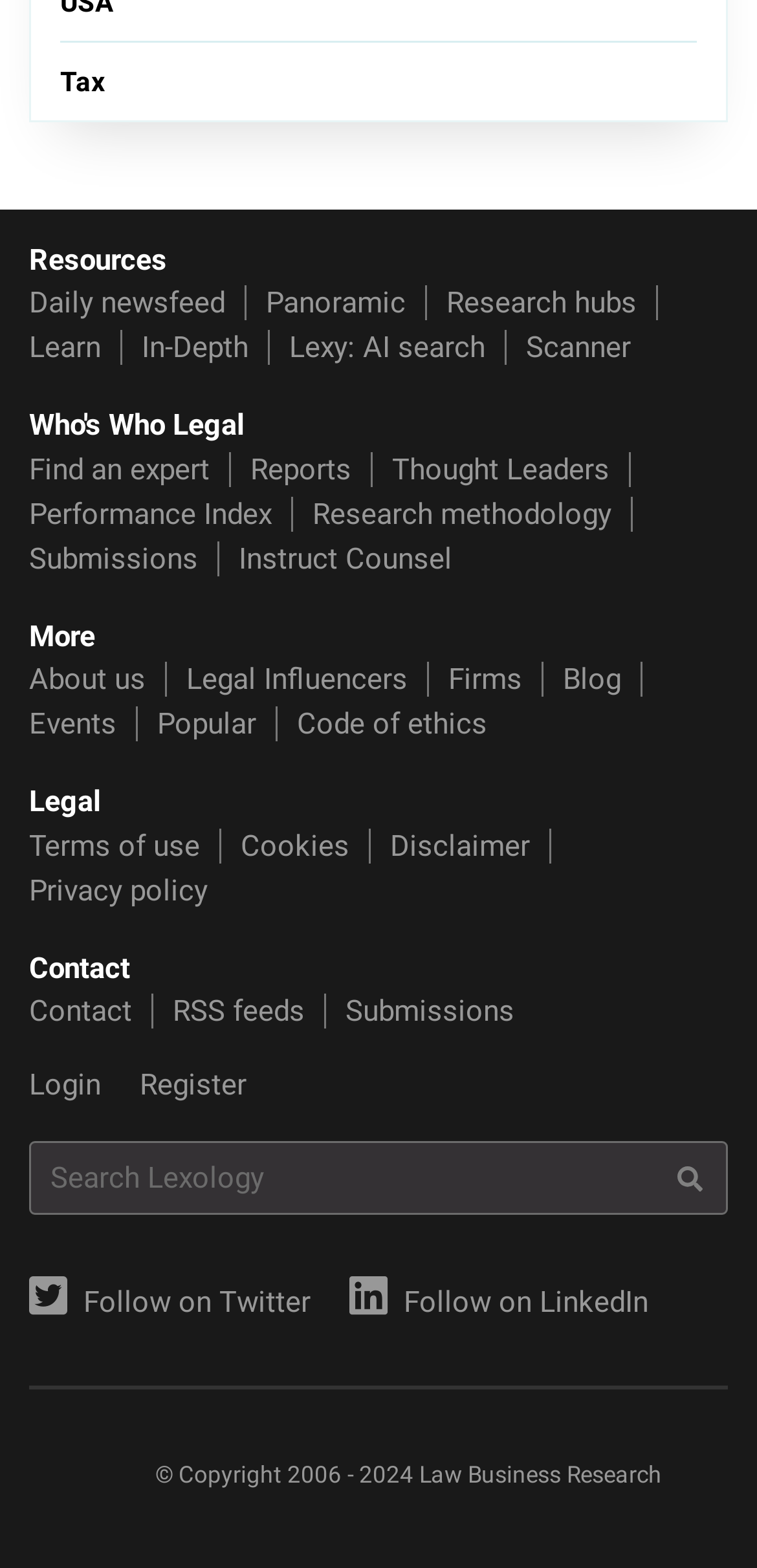Provide a brief response to the question using a single word or phrase: 
What is the main category of resources?

Tax